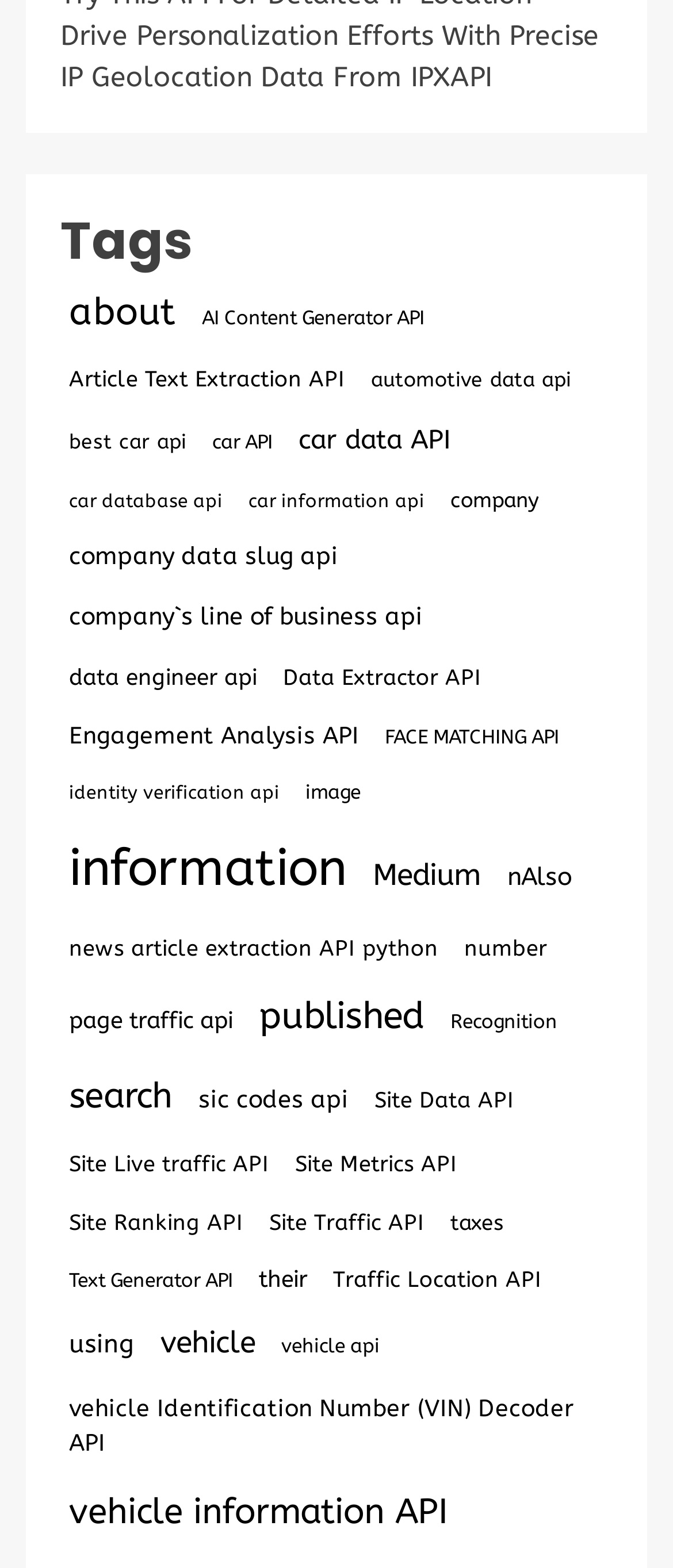What is the category with the most items?
Using the details shown in the screenshot, provide a comprehensive answer to the question.

After scanning the webpage, I found that the category with the most items is 'information' with 404 items, as indicated by the link 'information (404 items)'.